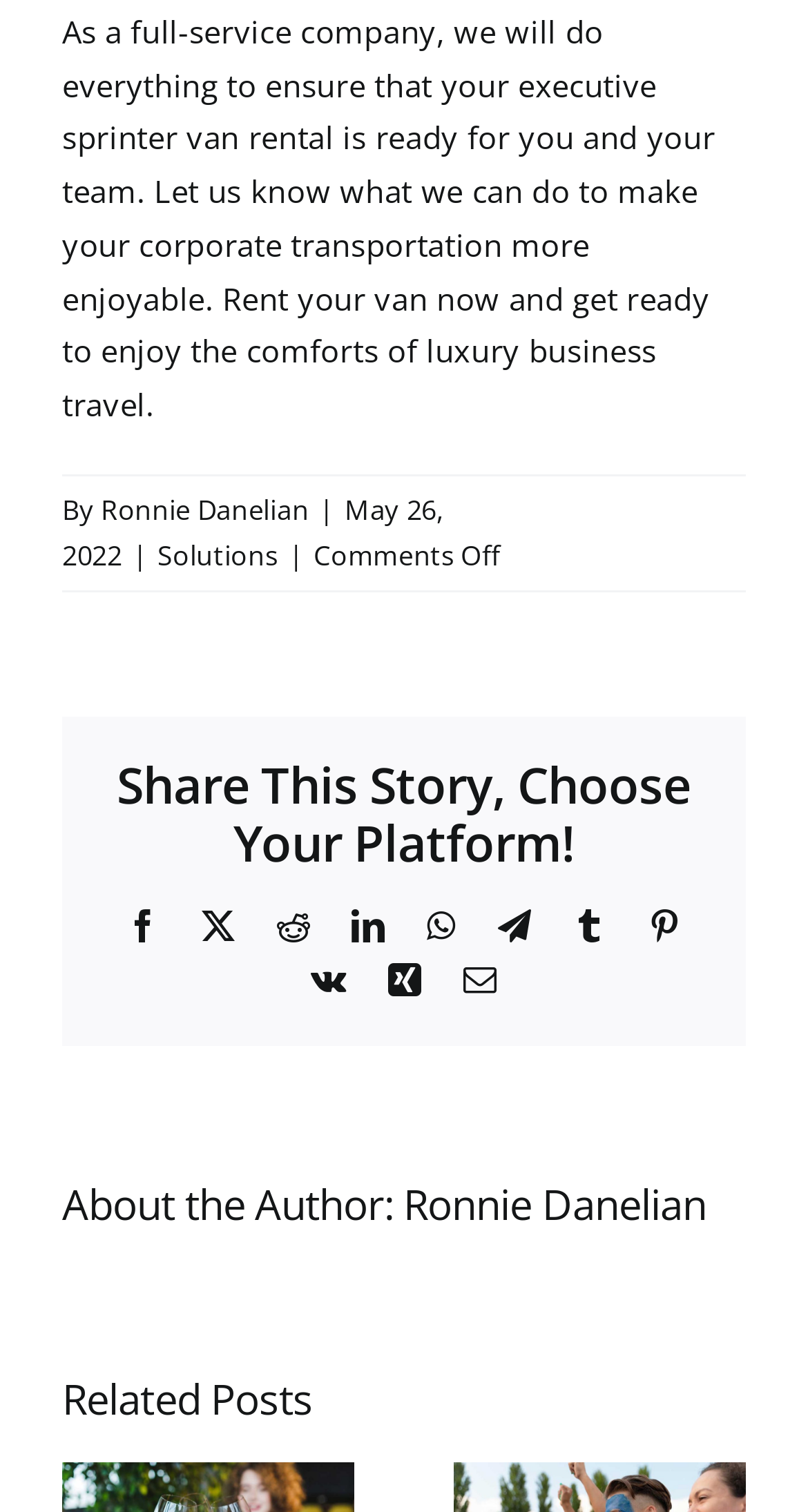How many social media platforms are available to share the story?
Please give a well-detailed answer to the question.

There are 10 social media platforms available to share the story, which can be found by counting the number of links in the section 'Share This Story, Choose Your Platform!'.